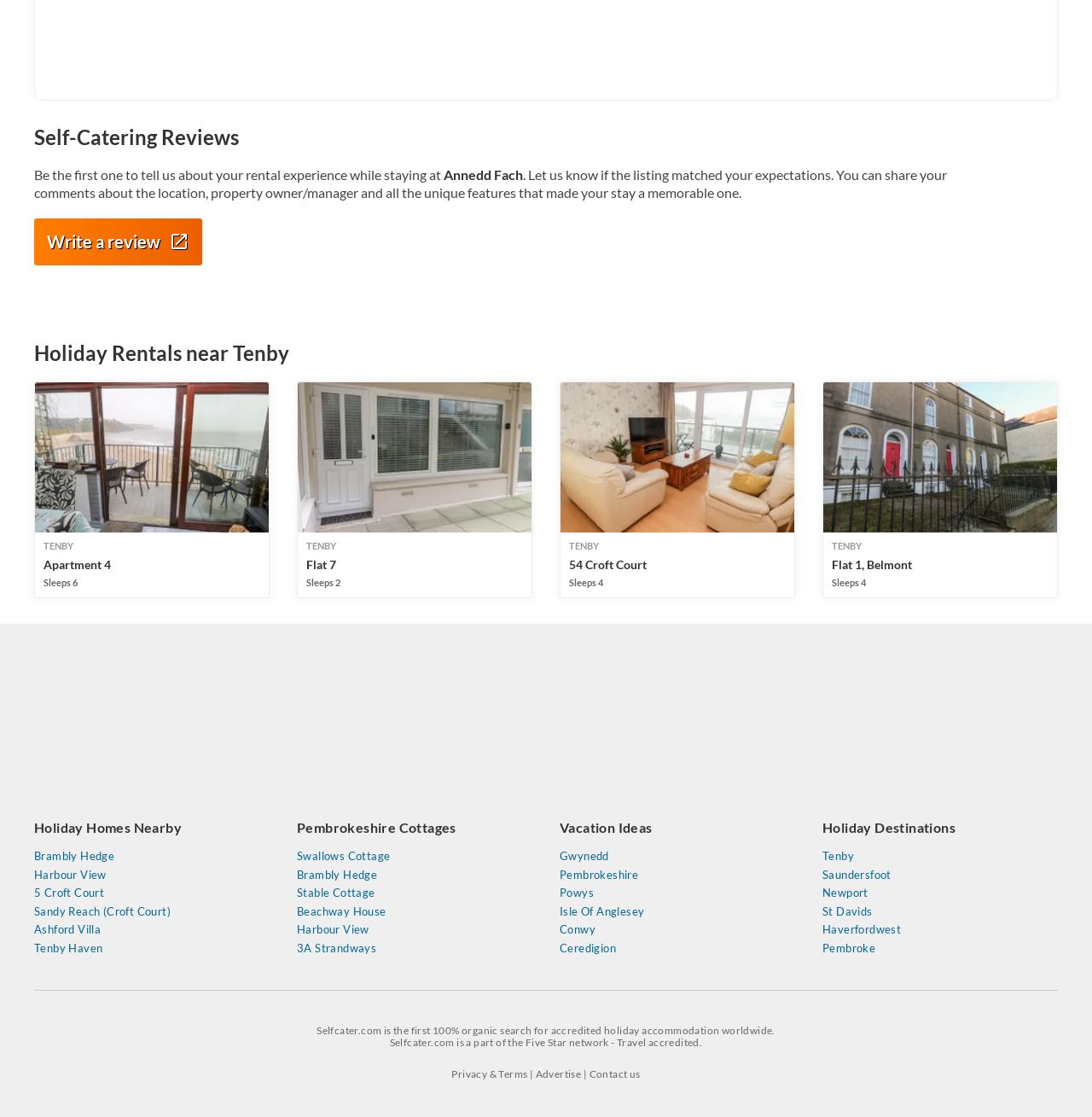Please find the bounding box coordinates for the clickable element needed to perform this instruction: "Search for software".

None